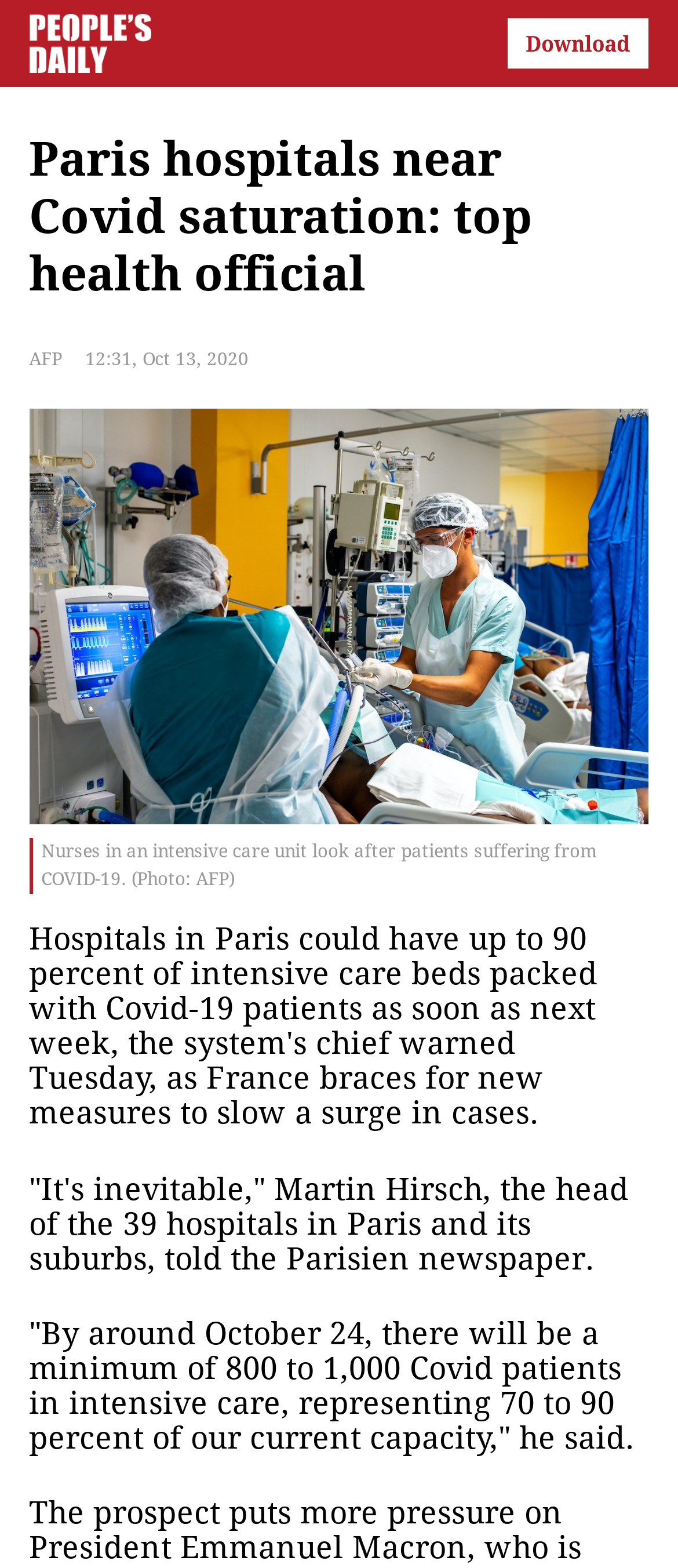Give an extensive and precise description of the webpage.

The webpage appears to be a news article about the COVID-19 situation in Paris hospitals. At the top of the page, there is a large image with a caption "People's Daily English language App - Homepage - Breaking News, China News, World News and Video". Below this image, there is a smaller image, followed by a headline "Paris hospitals near Covid saturation: top health official".

To the right of the headline, there is a label "AFP" and a timestamp "12:31, Oct 13, 2020". Below the headline, there is a large image that takes up most of the width of the page, showing nurses in an intensive care unit looking after patients suffering from COVID-19.

Below the image, there are two paragraphs of text. The first paragraph quotes Martin Hirsch, the head of the 39 hospitals in Paris and its suburbs, saying that it's inevitable that the hospitals will reach capacity. The second paragraph provides more details, stating that by around October 24, there will be a minimum of 800 to 1,000 Covid patients in intensive care, representing 70 to 90 percent of the current capacity.

There are a total of 4 images on the page, including the large image at the top and the image of nurses in the intensive care unit. The text is organized in a clear and readable format, with headings and paragraphs that are easy to follow.